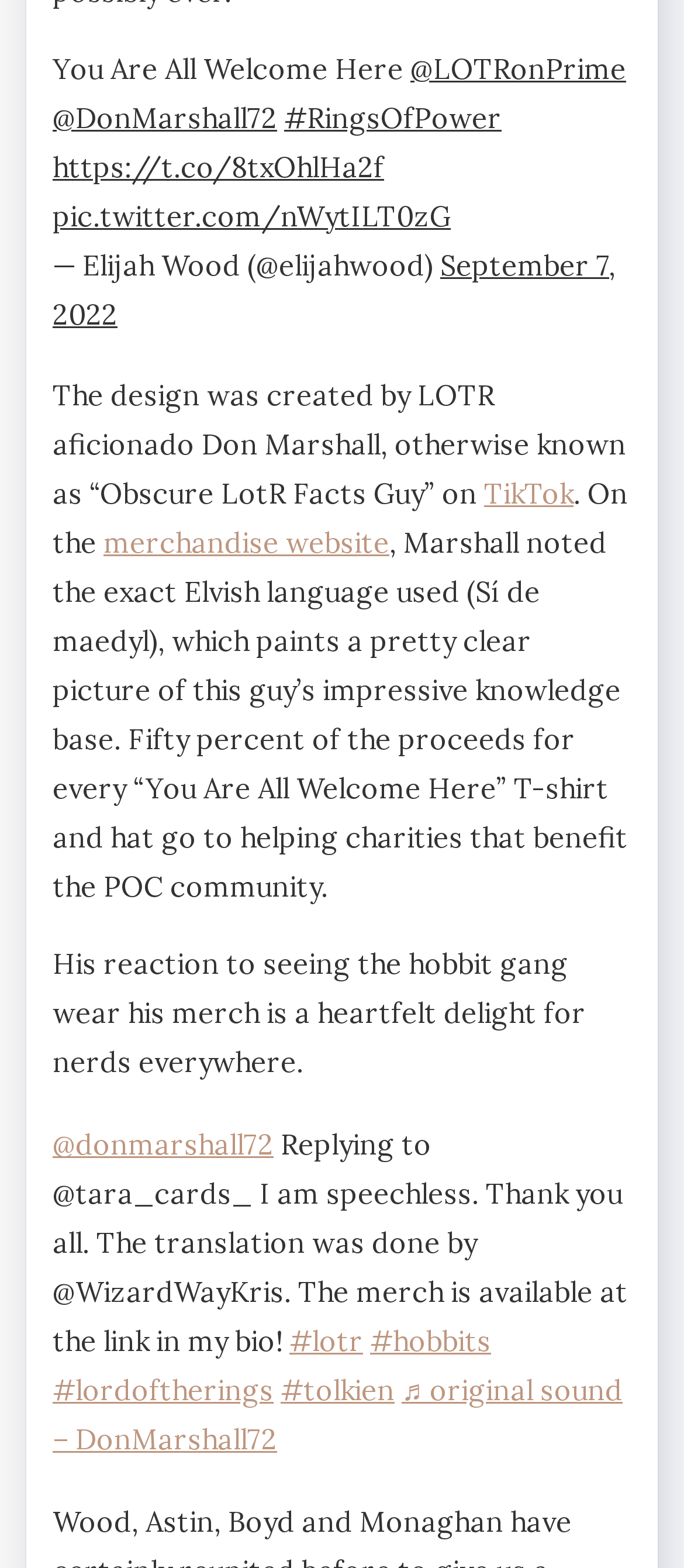Highlight the bounding box coordinates of the element you need to click to perform the following instruction: "Go to the merchandise website."

[0.151, 0.335, 0.569, 0.357]